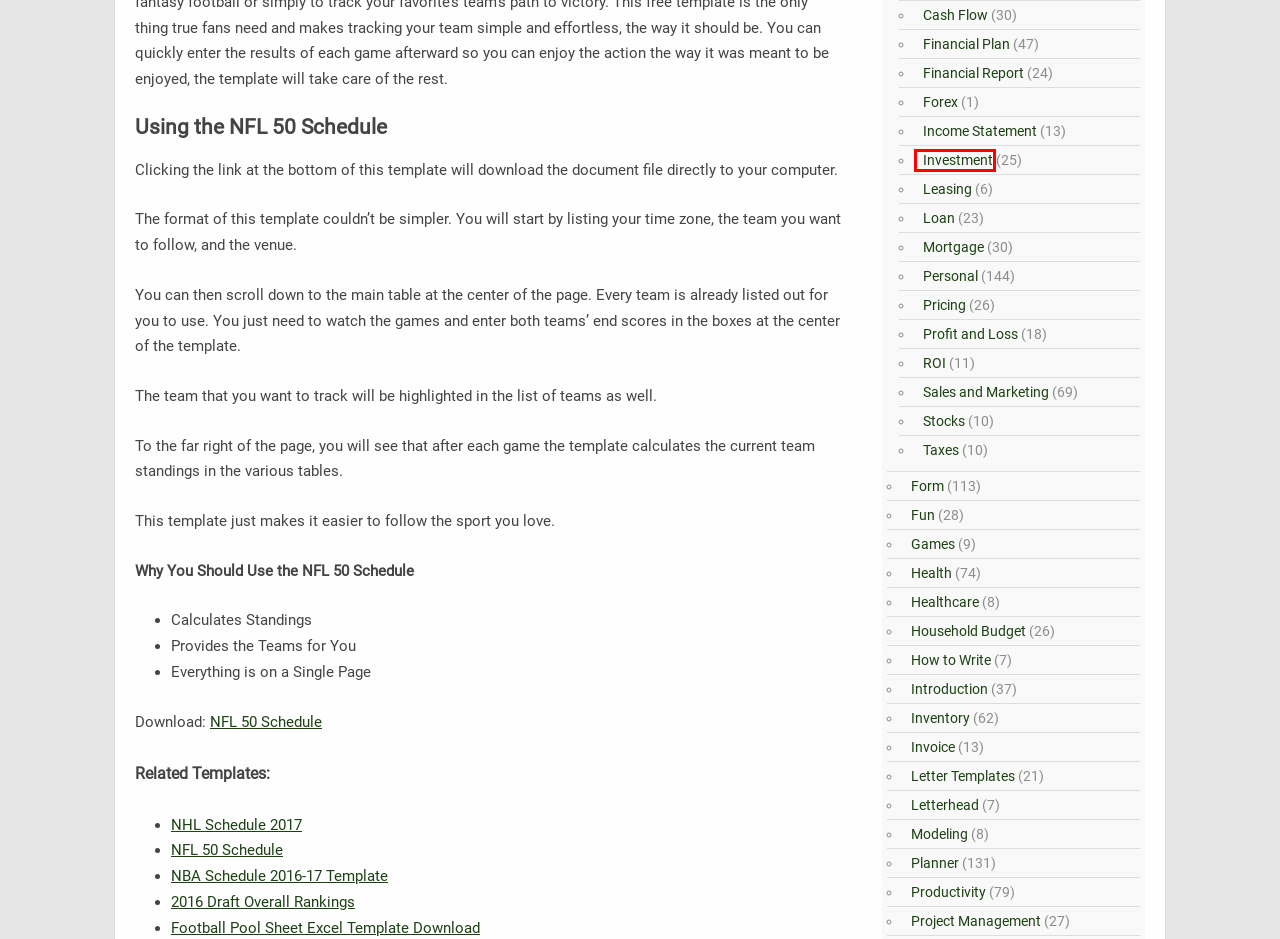Using the screenshot of a webpage with a red bounding box, pick the webpage description that most accurately represents the new webpage after the element inside the red box is clicked. Here are the candidates:
A. Personal Planners | Family Budgeting
B. NHL Schedule 2017
C. 2016 Draft Overall Rankings
D. Lease Calculator | Calculate Lease Payment
E. Investment Calculator | Investment Return Calculator
F. Loan Calculator | Personal Loan Calculator
G. ROI Spreadsheet | ROI calculation
H. Spreadsheet Modeling | Financial Modeling Excel

E